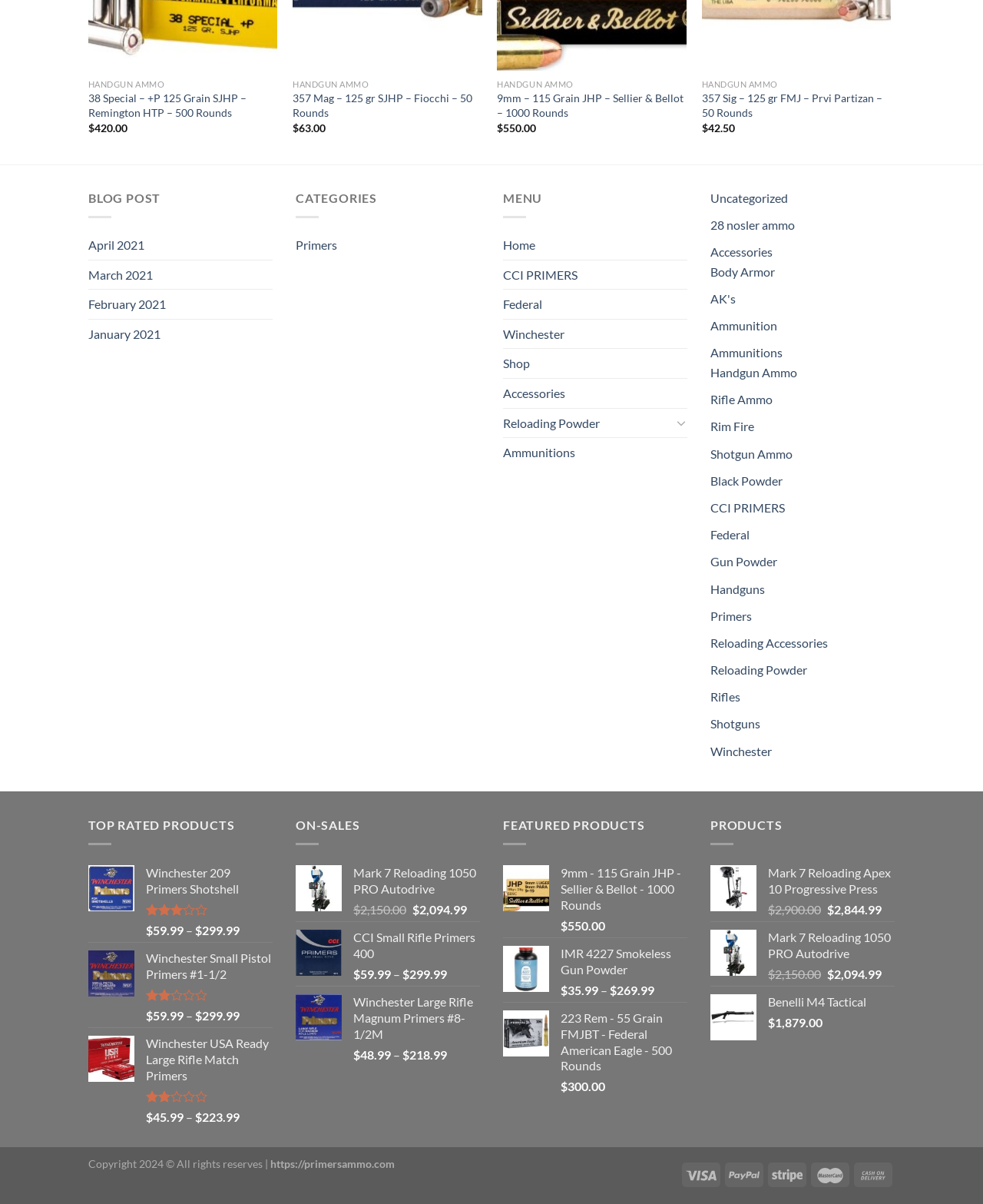Pinpoint the bounding box coordinates of the element that must be clicked to accomplish the following instruction: "Go to Handgun Ammo category". The coordinates should be in the format of four float numbers between 0 and 1, i.e., [left, top, right, bottom].

[0.298, 0.066, 0.375, 0.074]